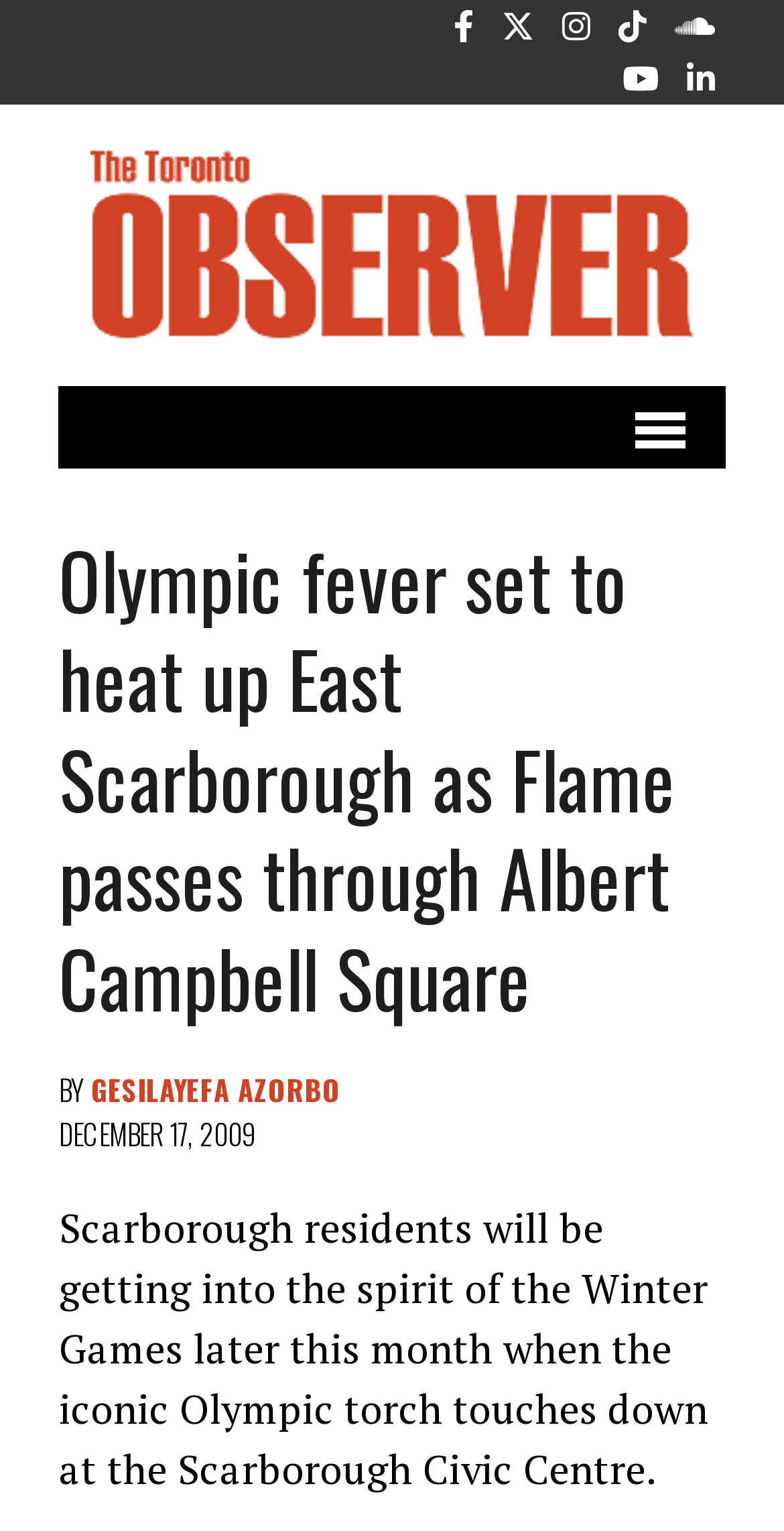Show me the bounding box coordinates of the clickable region to achieve the task as per the instruction: "Share on Facebook".

[0.566, 0.0, 0.617, 0.032]